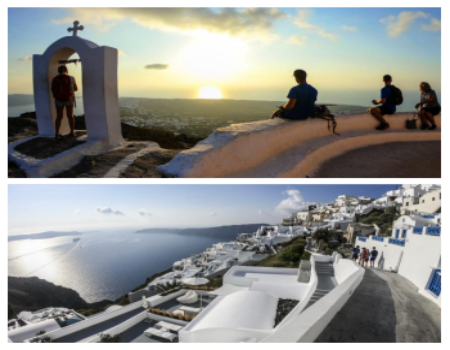Examine the image and give a thorough answer to the following question:
What is the atmosphere created by the sunset in the image?

The caption states that the golden hues of the sunset reflect beautifully on the Aegean Sea, creating a serene atmosphere, implying that the sunset contributes to a peaceful and calm ambiance in the image.